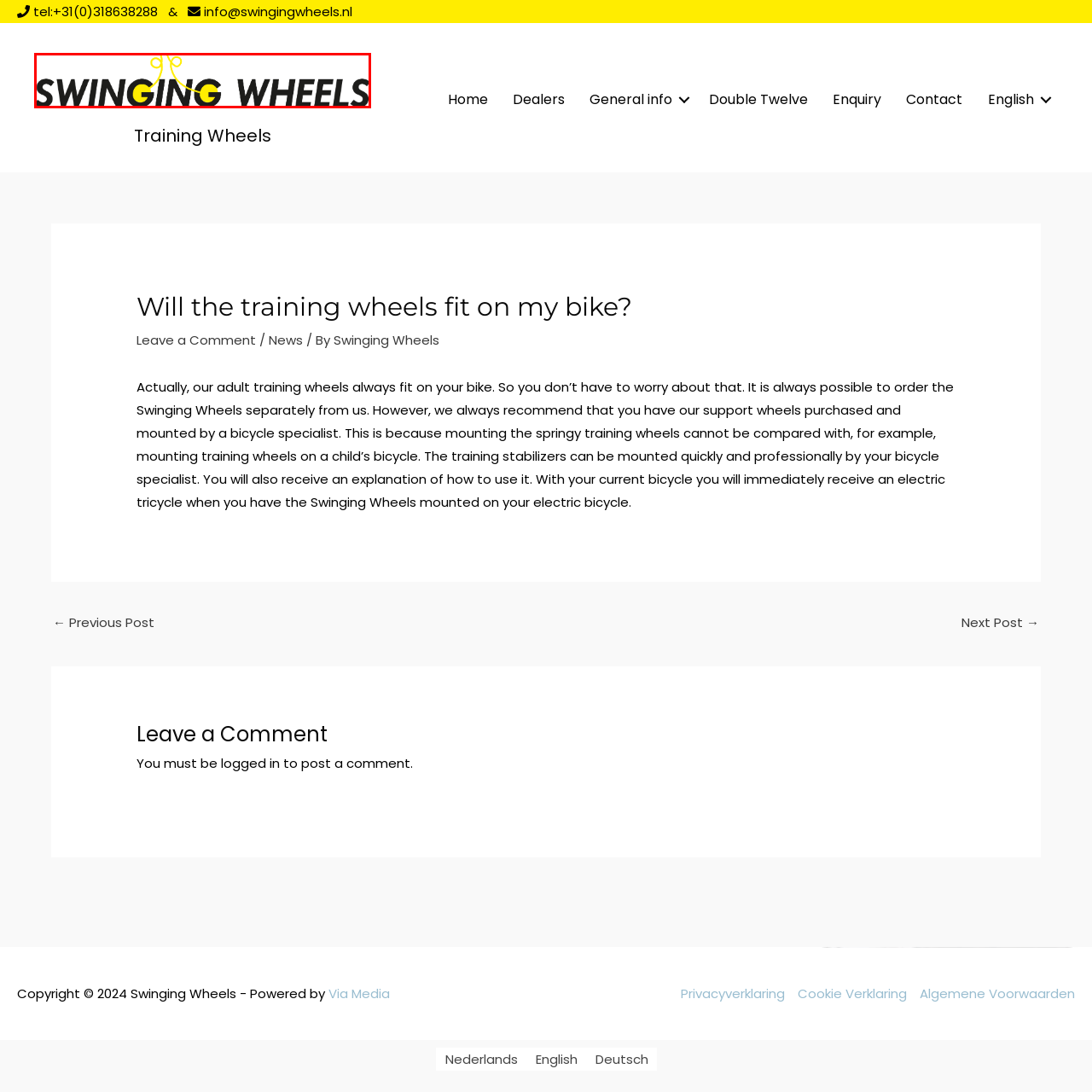What type of solutions does the company focus on?
Examine the image outlined by the red bounding box and answer the question with as much detail as possible.

The branding effectively conveys the company's focus on innovative bicycle solutions, particularly for those seeking stability through training wheels, which is the company's specialty.